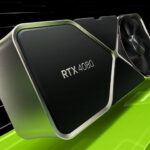Provide a comprehensive description of the image.

The image features the NVIDIA GeForce RTX 4080 graphics card, prominently displayed in a sleek and modern design. The product showcases a futuristic aesthetic with a bold black and silver color scheme, highlighted by the distinct “RTX 4080” branding. This graphics card is designed for high-performance gaming and advanced graphics tasks, promising enhanced visuals and superior frame rates for gamers and creative professionals alike. The background emphasizes its cutting-edge technology, suggesting a focus on power and performance, ideal for users who demand the best in graphical performance.